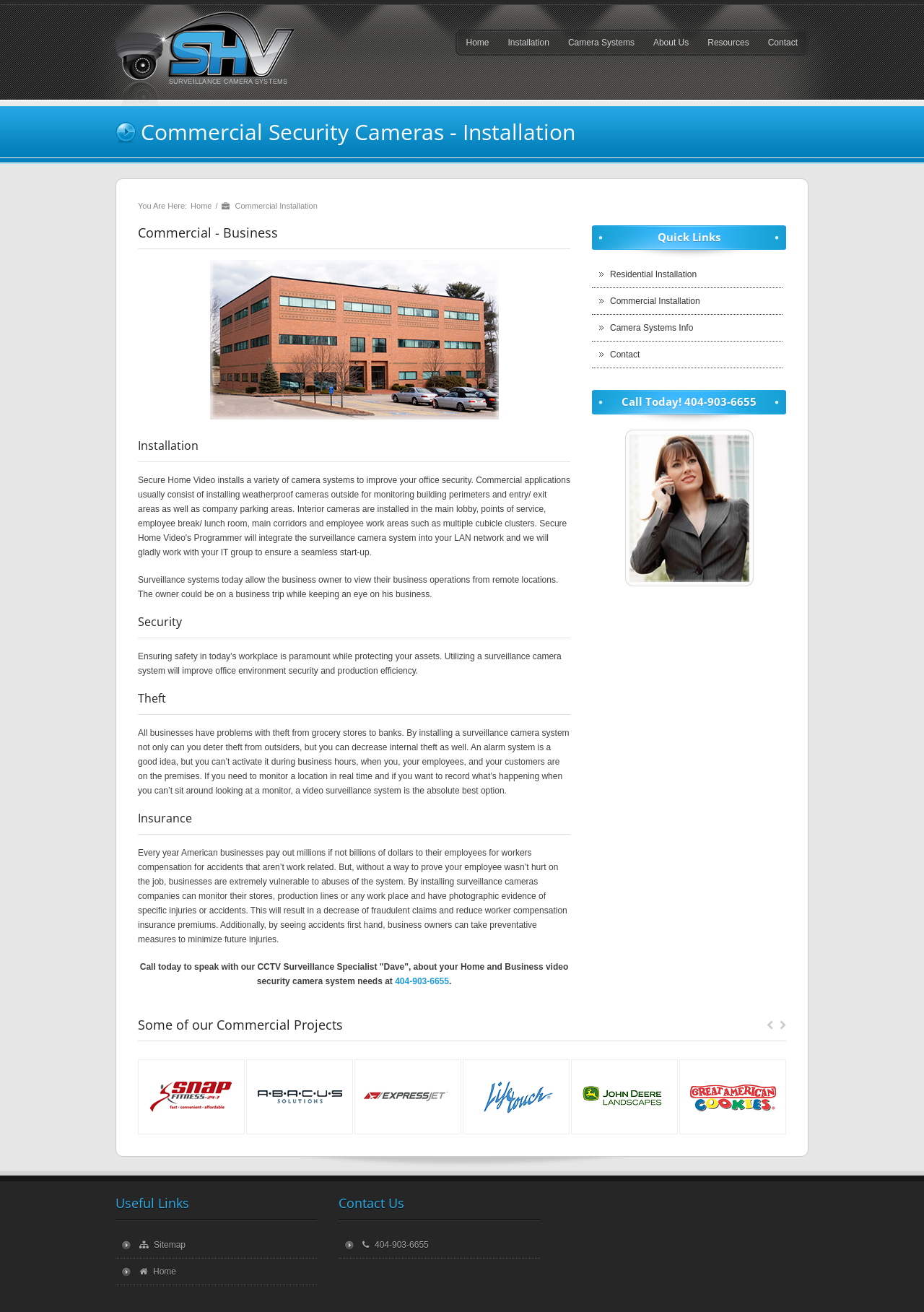Create a detailed narrative describing the layout and content of the webpage.

This webpage is about commercial security camera system installations, specifically highlighting the services offered by Secure Home Video. At the top left corner, there is a logo of Secure Home Video, accompanied by a navigation menu with links to "Home", "Camera Systems", "About Us", and "Contact". Below the navigation menu, there is a heading that reads "Commercial Security Cameras - Installation".

The main content of the webpage is divided into sections, each with a heading that describes the benefits of installing a surveillance camera system for businesses. The sections include "Installation", "Security", "Theft", "Insurance", and "Quick Links". Each section provides a brief description of how a surveillance camera system can improve office environment security, deter theft, and reduce worker compensation insurance premiums.

On the right side of the webpage, there is a section titled "Quick Links" that provides links to related pages, including "Residential Installation", "Commercial Installation", "Camera Systems Info", and "Contact". Below this section, there is a call-to-action heading that reads "Call Today! 404-903-6655" with a phone number and an image of a person holding a phone.

Further down the webpage, there is a section showcasing some of the company's commercial projects, featuring images of various businesses, including Snap Fitness, Abacus Solutions, and John Deere Landscapes. At the bottom of the webpage, there are links to "Previous" and "Next" pages, as well as a section titled "Useful Links" with links to "Sitemap" and "Home". Finally, there is a "Contact Us" section with a phone number and an invitation to speak with a representative.